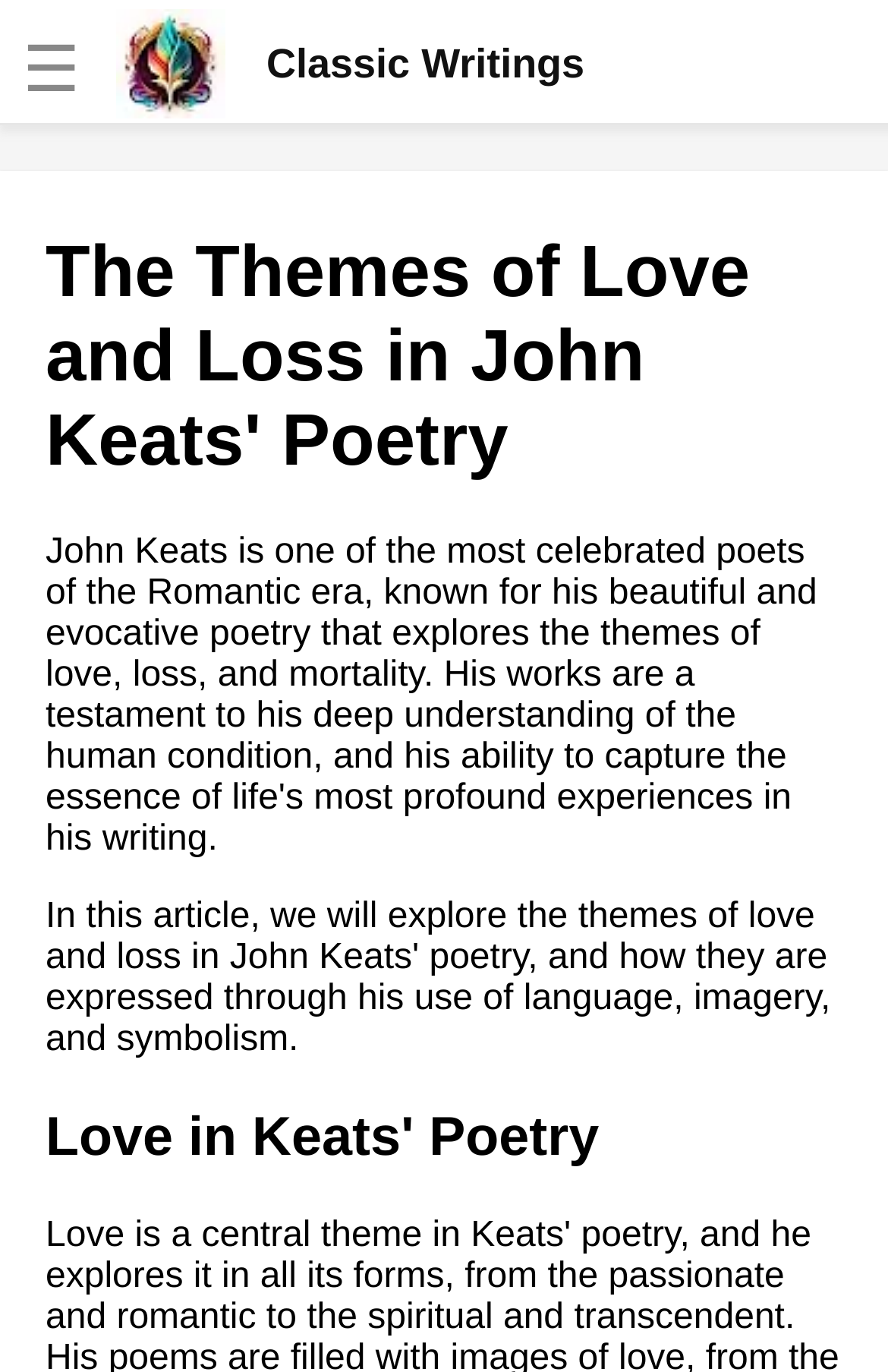Please respond to the question using a single word or phrase:
Is the checkbox checked?

No